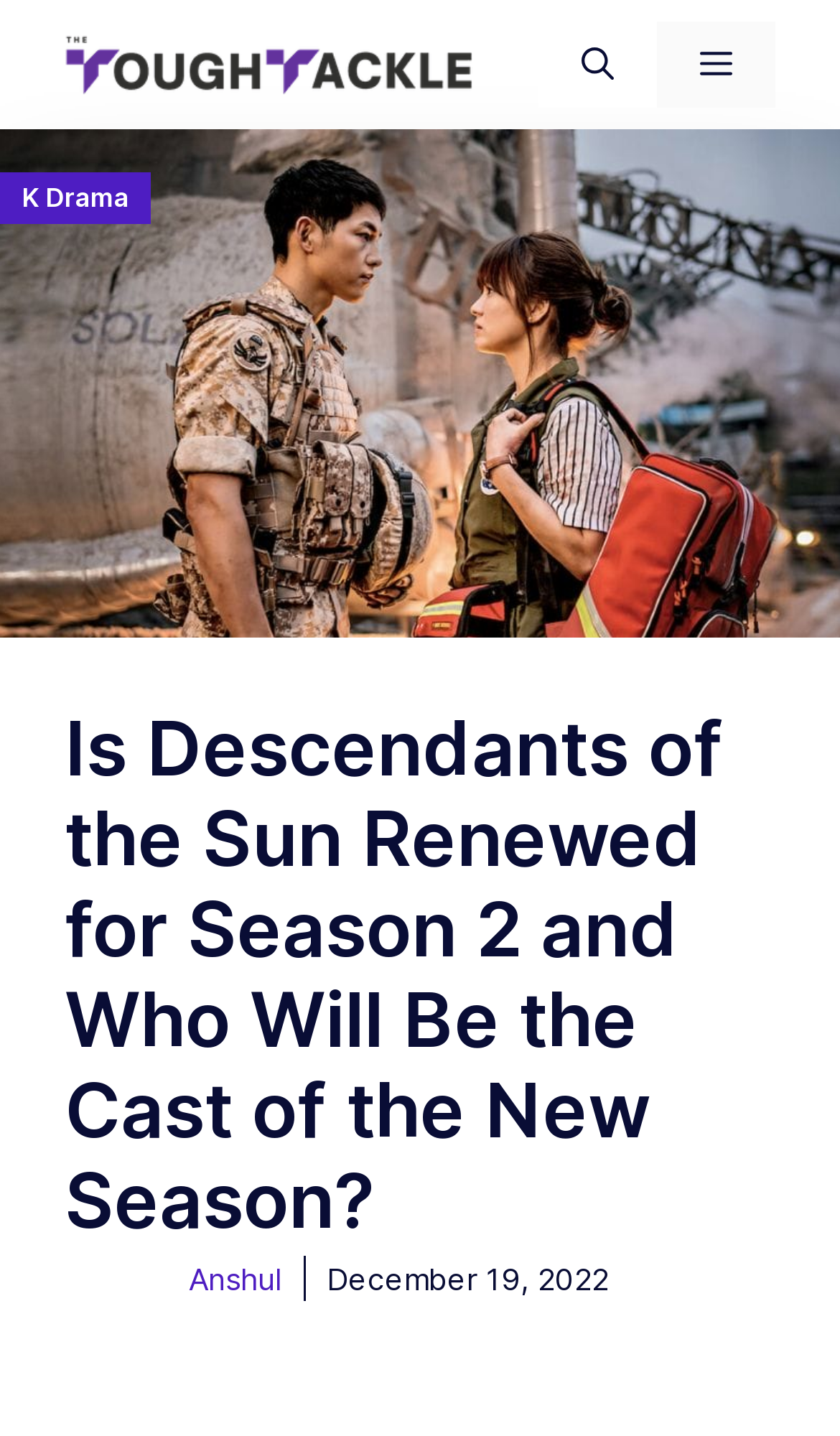What is the category of the article?
Please analyze the image and answer the question with as much detail as possible.

I determined the category of the article by looking at the heading 'K Drama' which is located below the banner and above the main article title.